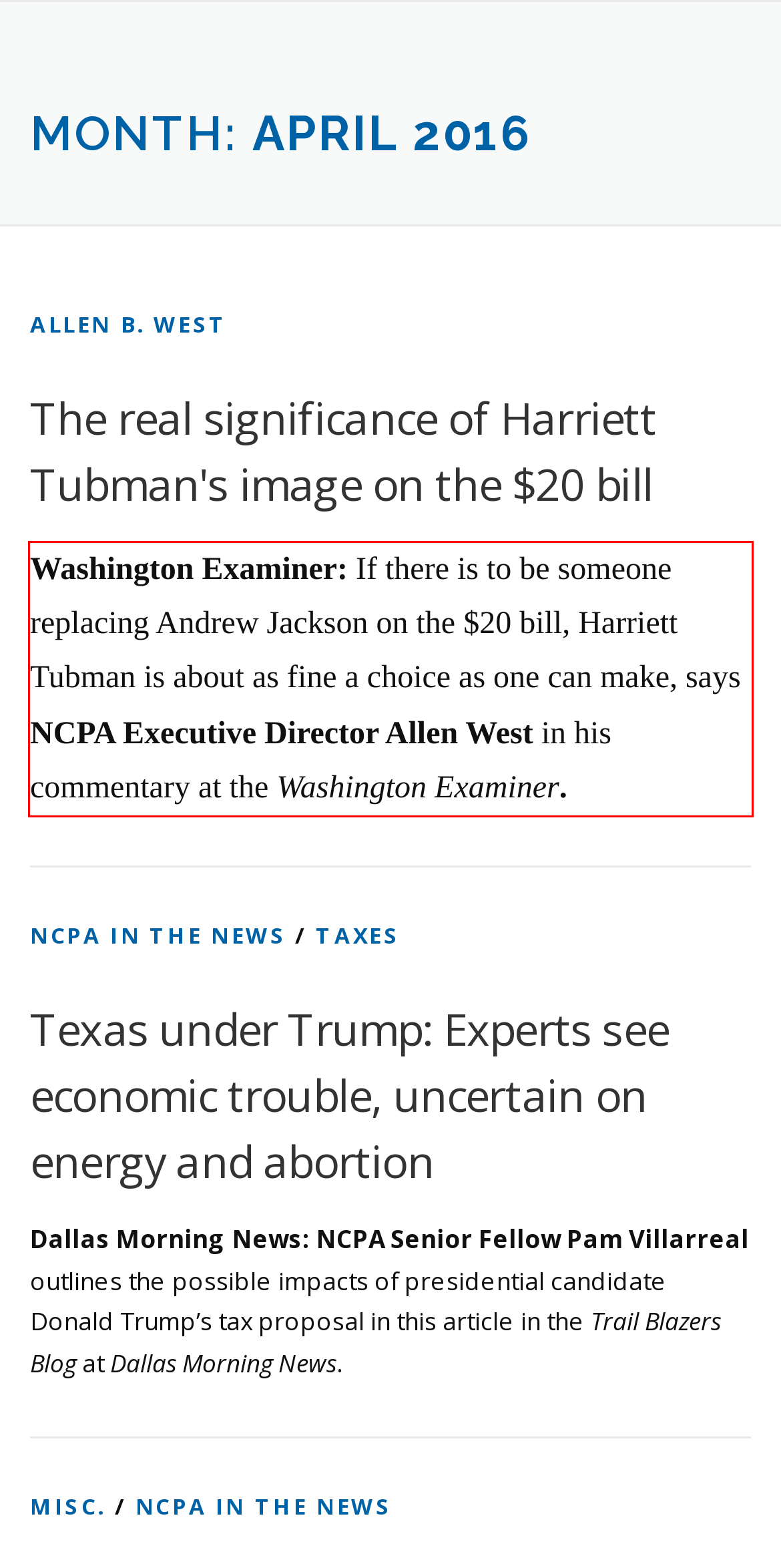Look at the screenshot of the webpage, locate the red rectangle bounding box, and generate the text content that it contains.

Washington Examiner: If there is to be someone replacing Andrew Jackson on the $20 bill, Harriett Tubman is about as fine a choice as one can make, says NCPA Executive Director Allen West in his commentary at the Washington Examiner.